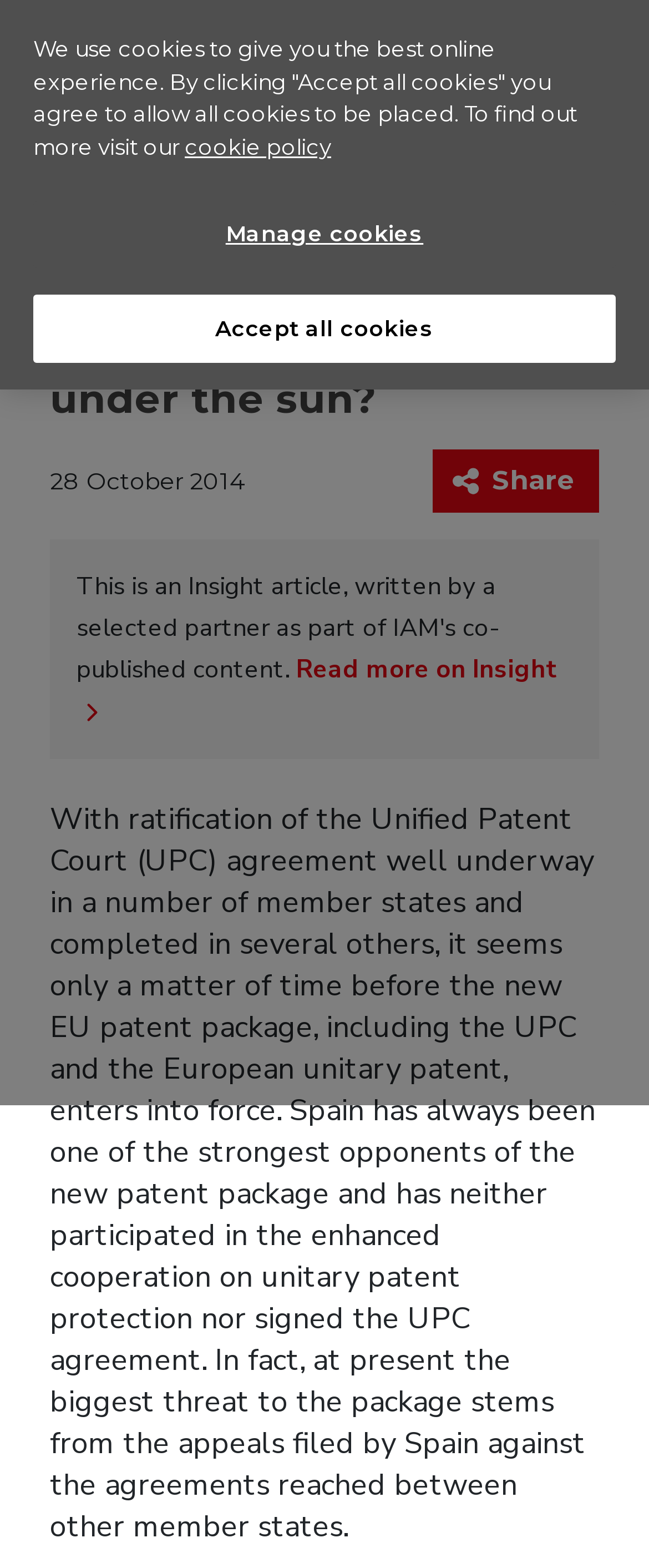Please examine the image and answer the question with a detailed explanation:
What is the purpose of the button with a share icon?

The purpose of the button with a share icon is to share the article, which is a button element located at the bottom of the article, with a bounding box coordinate of [0.667, 0.287, 0.923, 0.327].